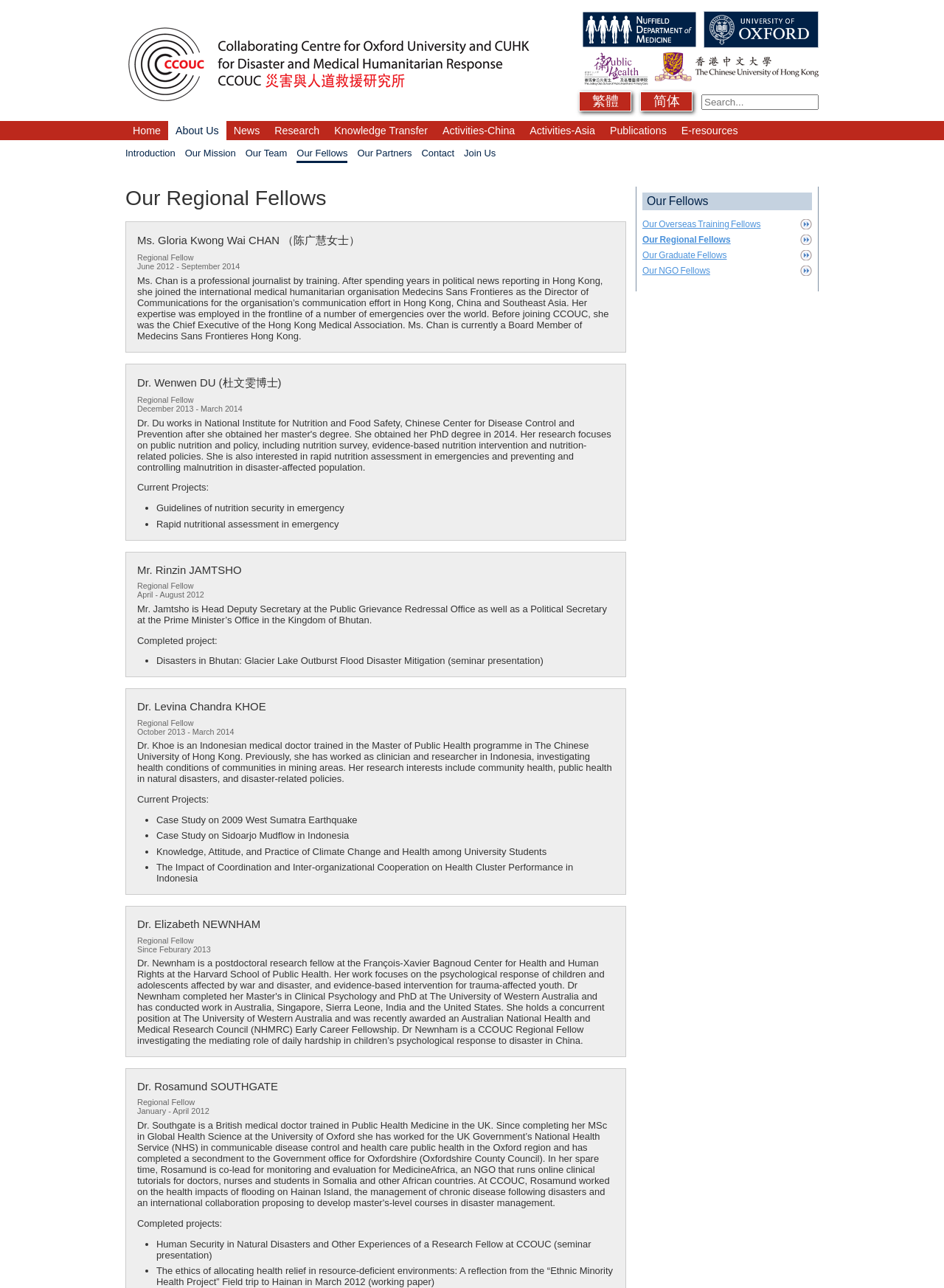What type of logos are displayed at the top?
Please provide a single word or phrase as your answer based on the image.

University logos